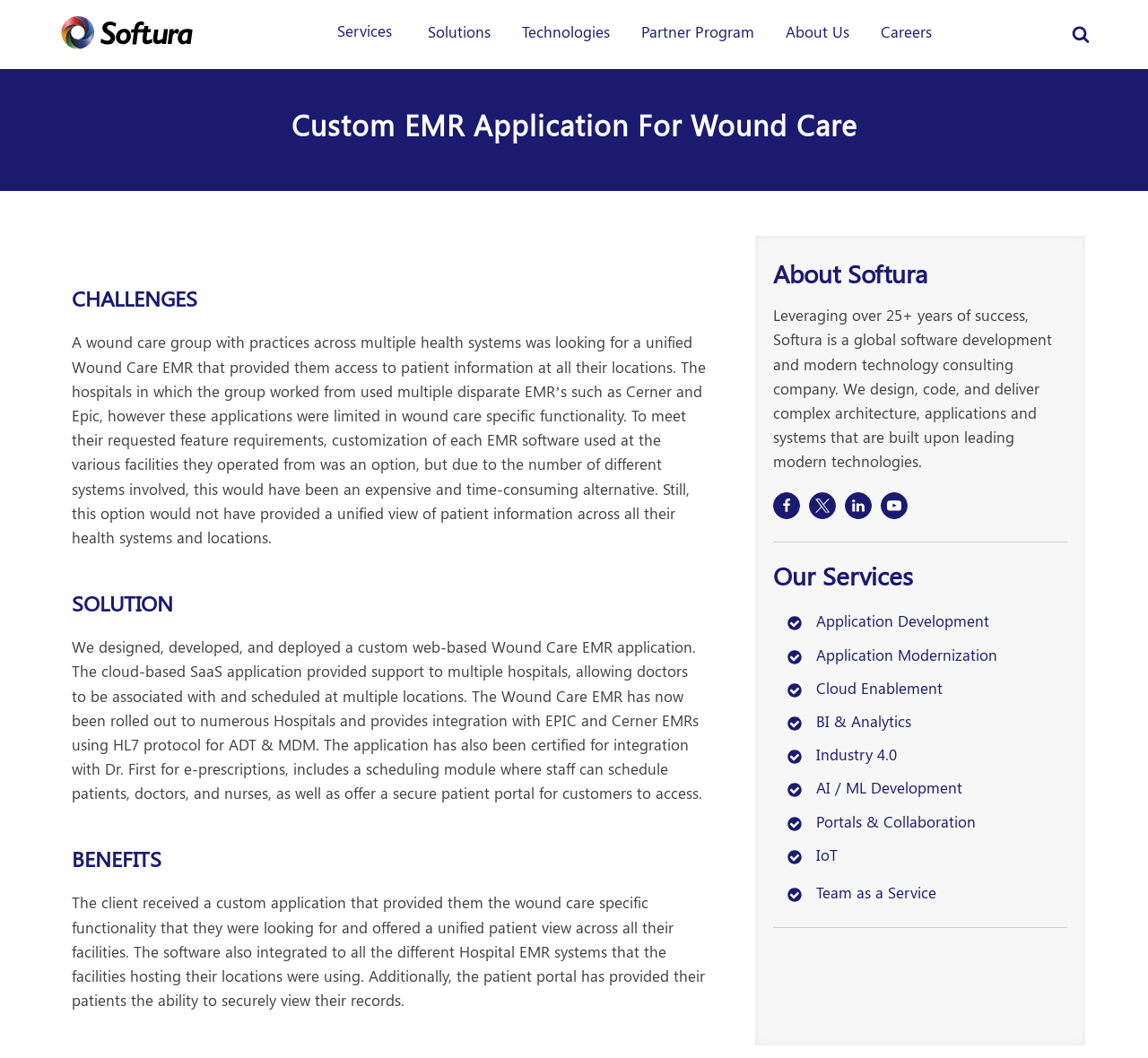Identify the bounding box coordinates of the specific part of the webpage to click to complete this instruction: "Send an email to info@ecoss.org".

None